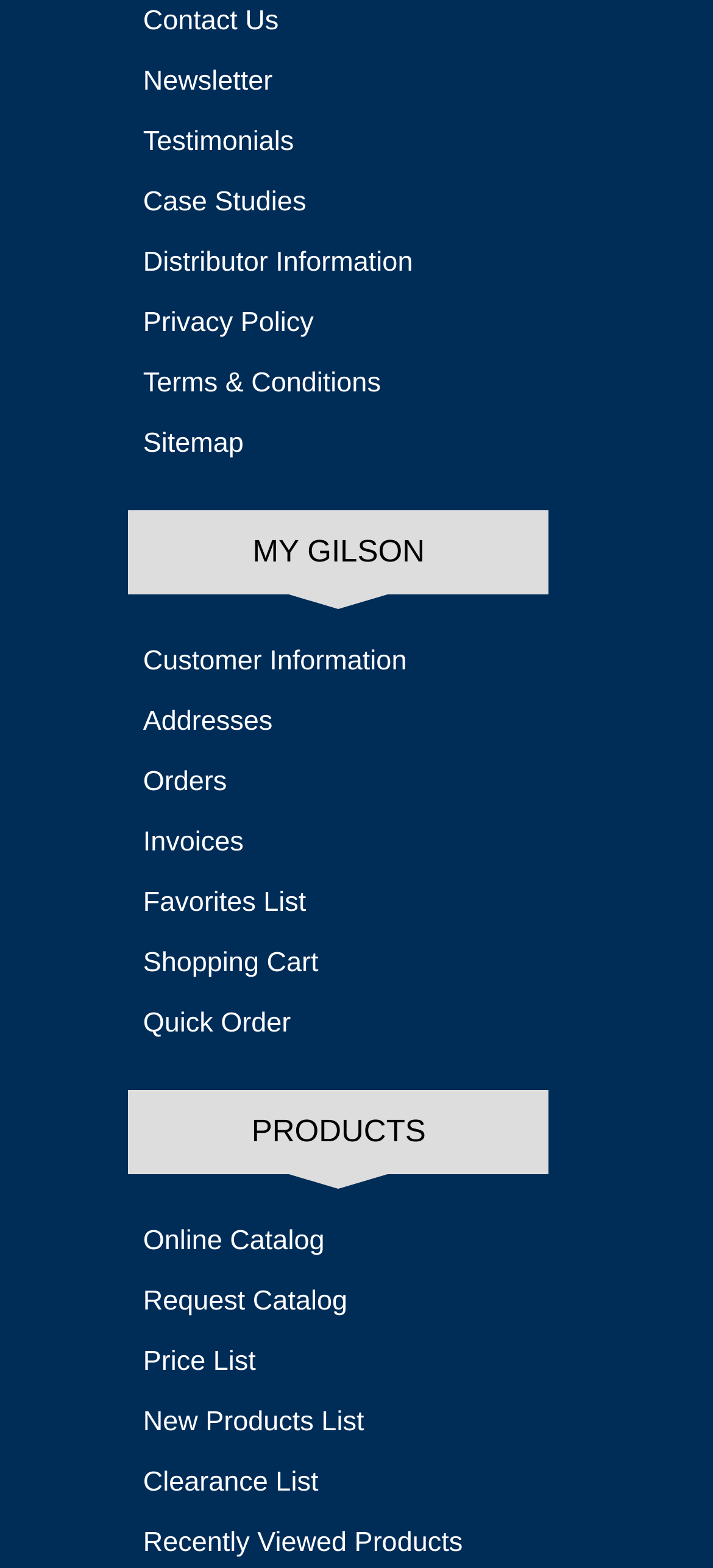Provide your answer to the question using just one word or phrase: How many links are under 'MY GILSON'?

8